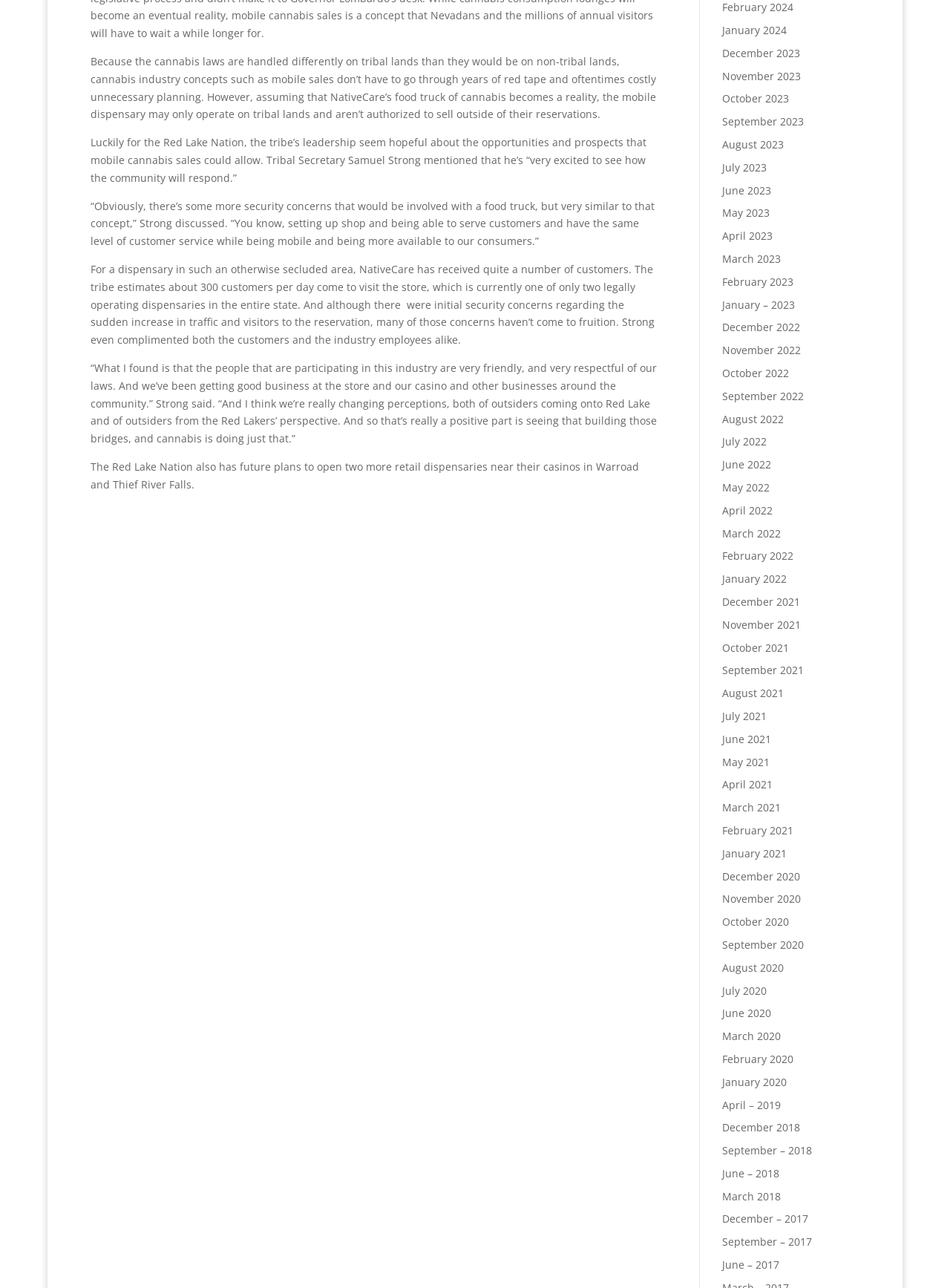What is the position of Samuel Strong?
Using the image as a reference, answer the question with a short word or phrase.

Tribal Secretary